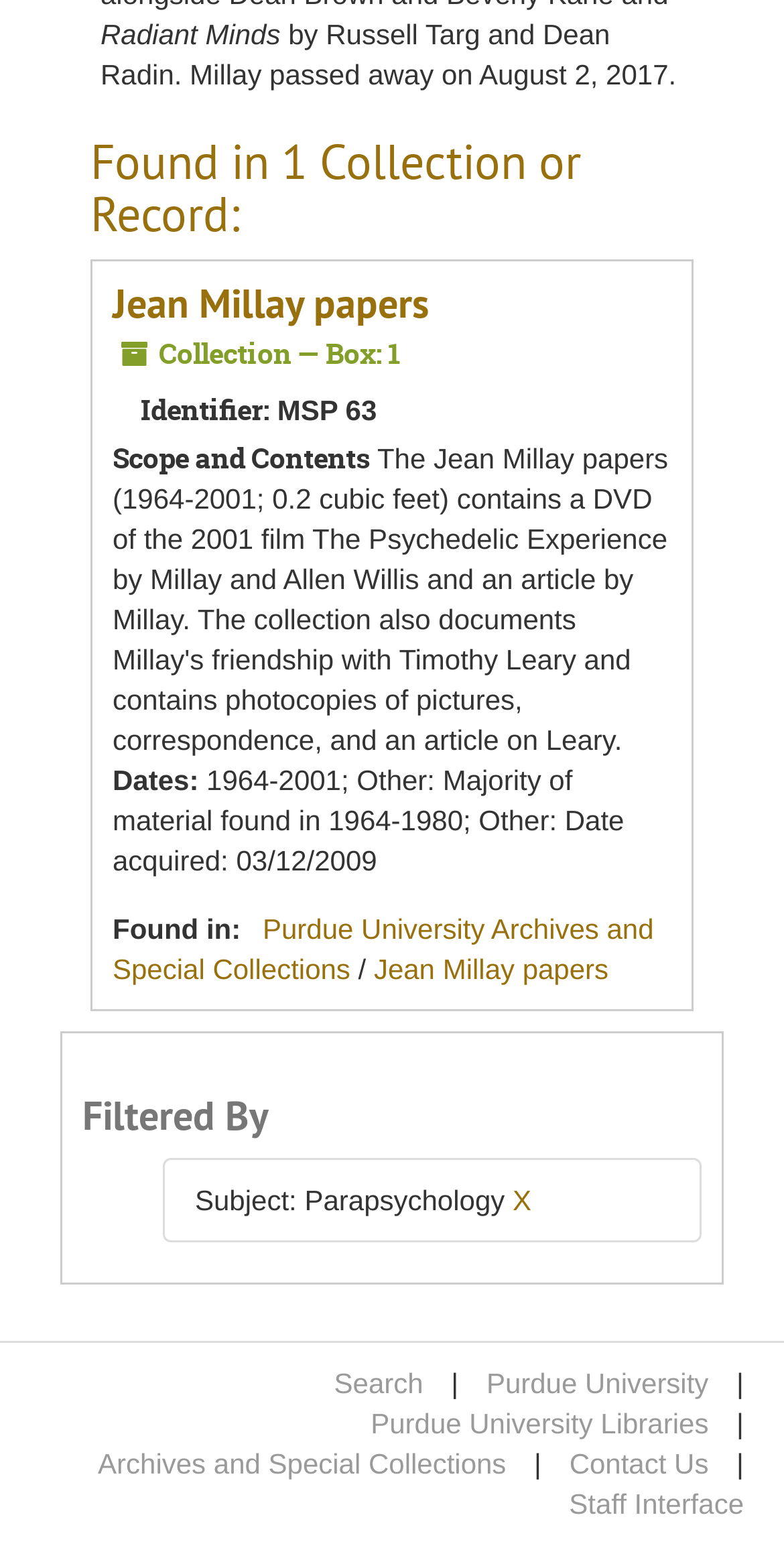Identify and provide the bounding box for the element described by: "Archives and Special Collections".

[0.125, 0.926, 0.646, 0.946]